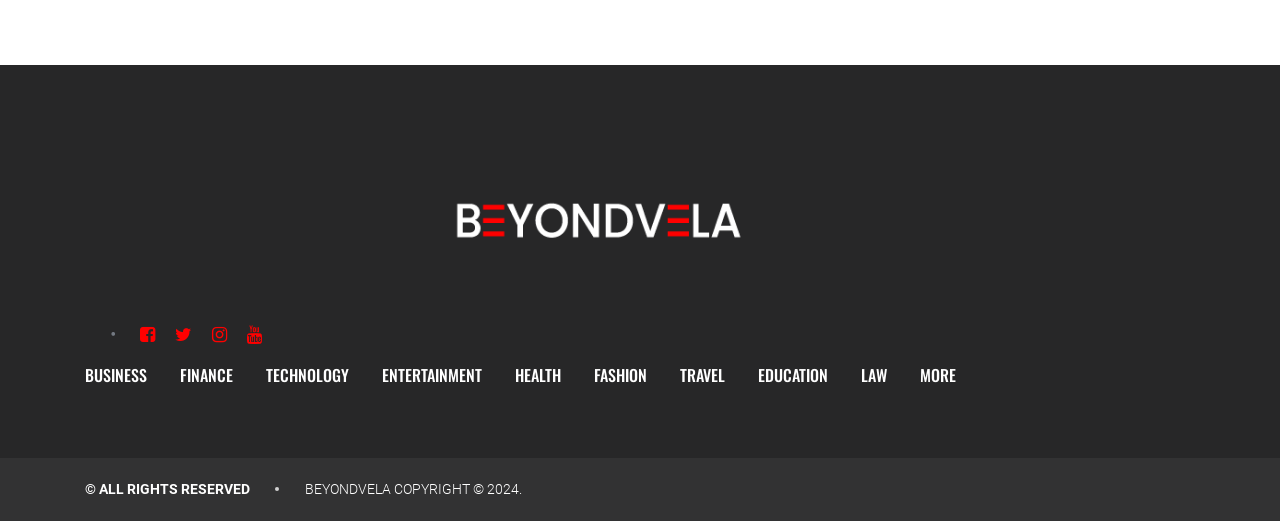Given the element description Health, identify the bounding box coordinates for the UI element on the webpage screenshot. The format should be (top-left x, top-left y, bottom-right x, bottom-right y), with values between 0 and 1.

[0.402, 0.698, 0.438, 0.744]